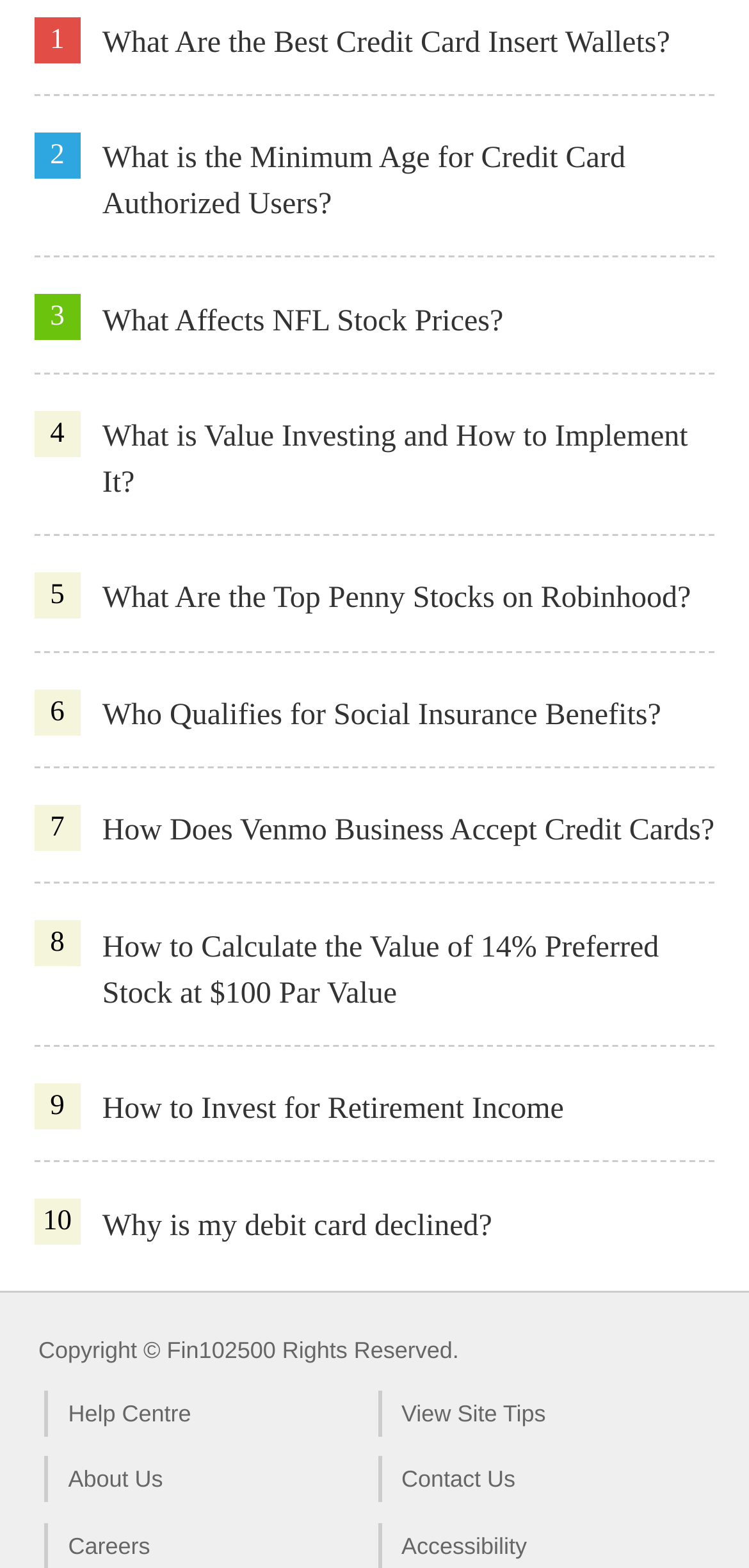Respond with a single word or phrase to the following question:
How many links are on the webpage?

12